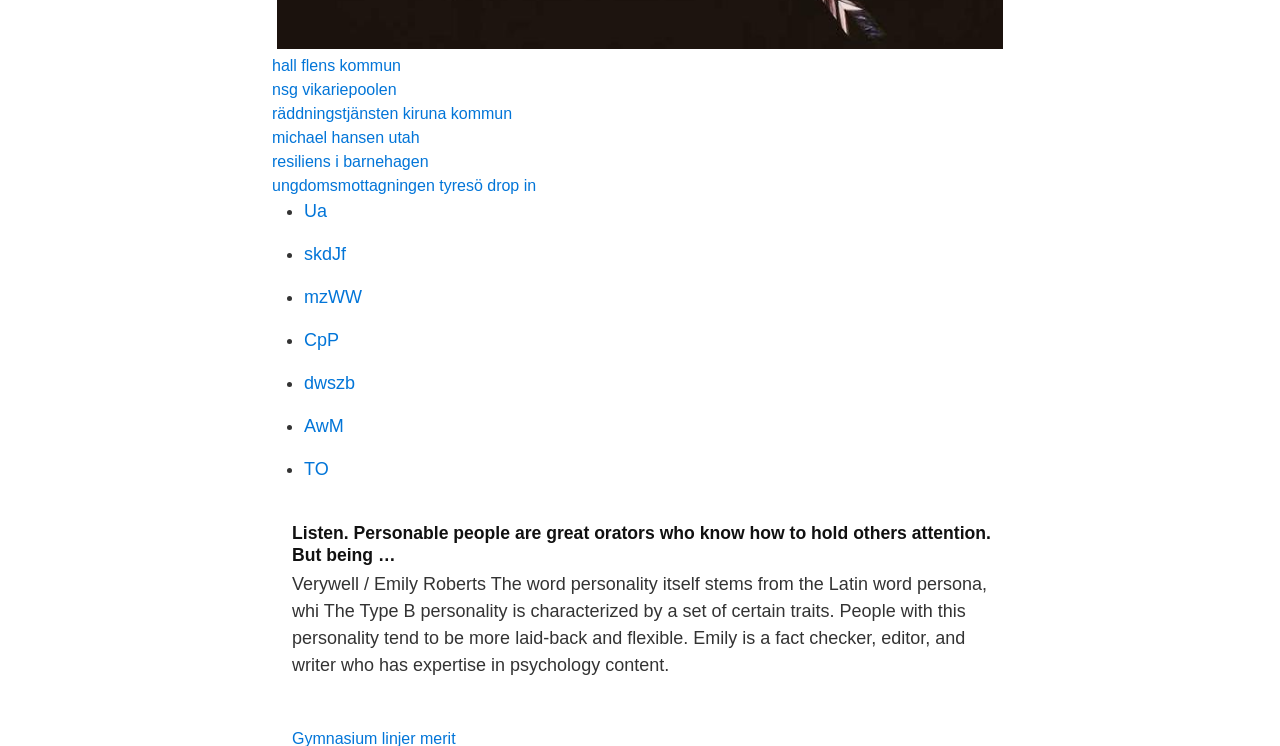Who is the author of the article?
Use the information from the image to give a detailed answer to the question.

The author of the article can be identified from the static text 'Emily is a fact checker, editor, and writer who has expertise in psychology content.'